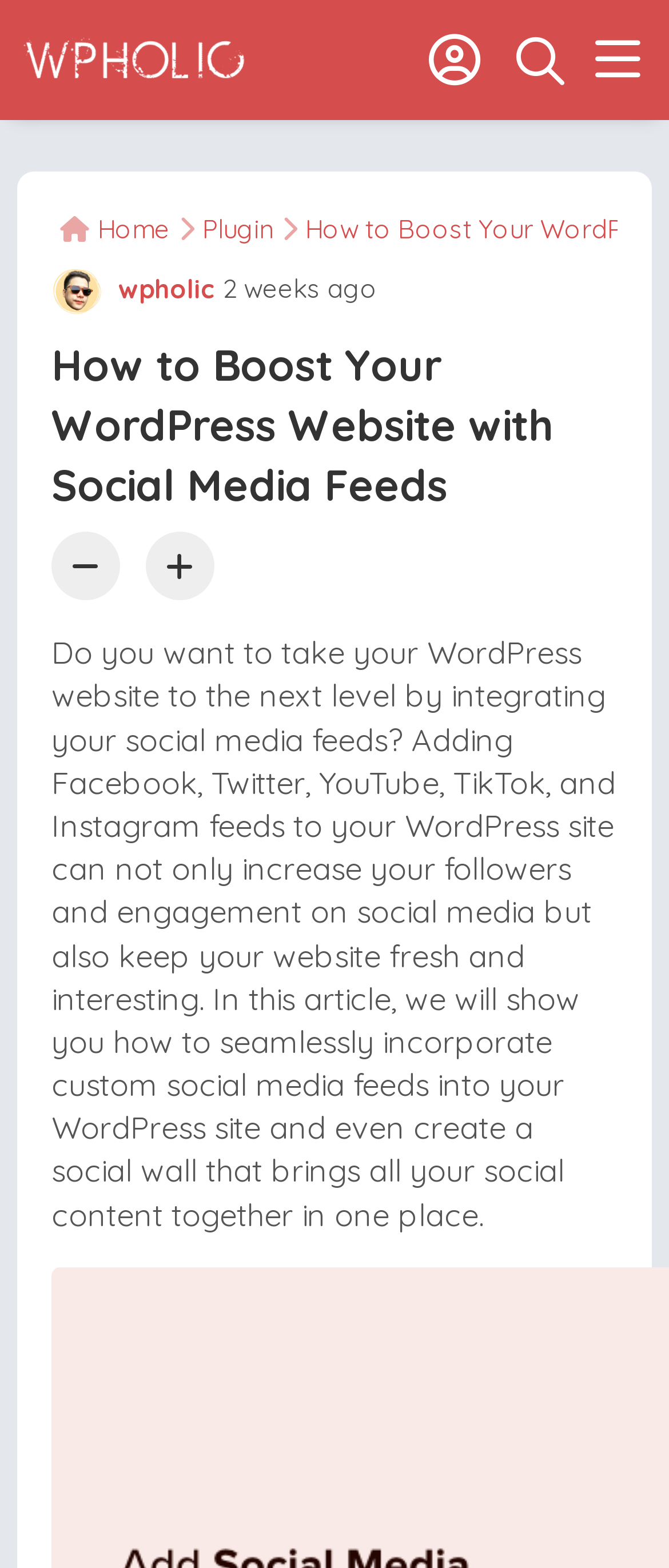Show the bounding box coordinates of the region that should be clicked to follow the instruction: "Click the home button."

[0.09, 0.136, 0.254, 0.156]